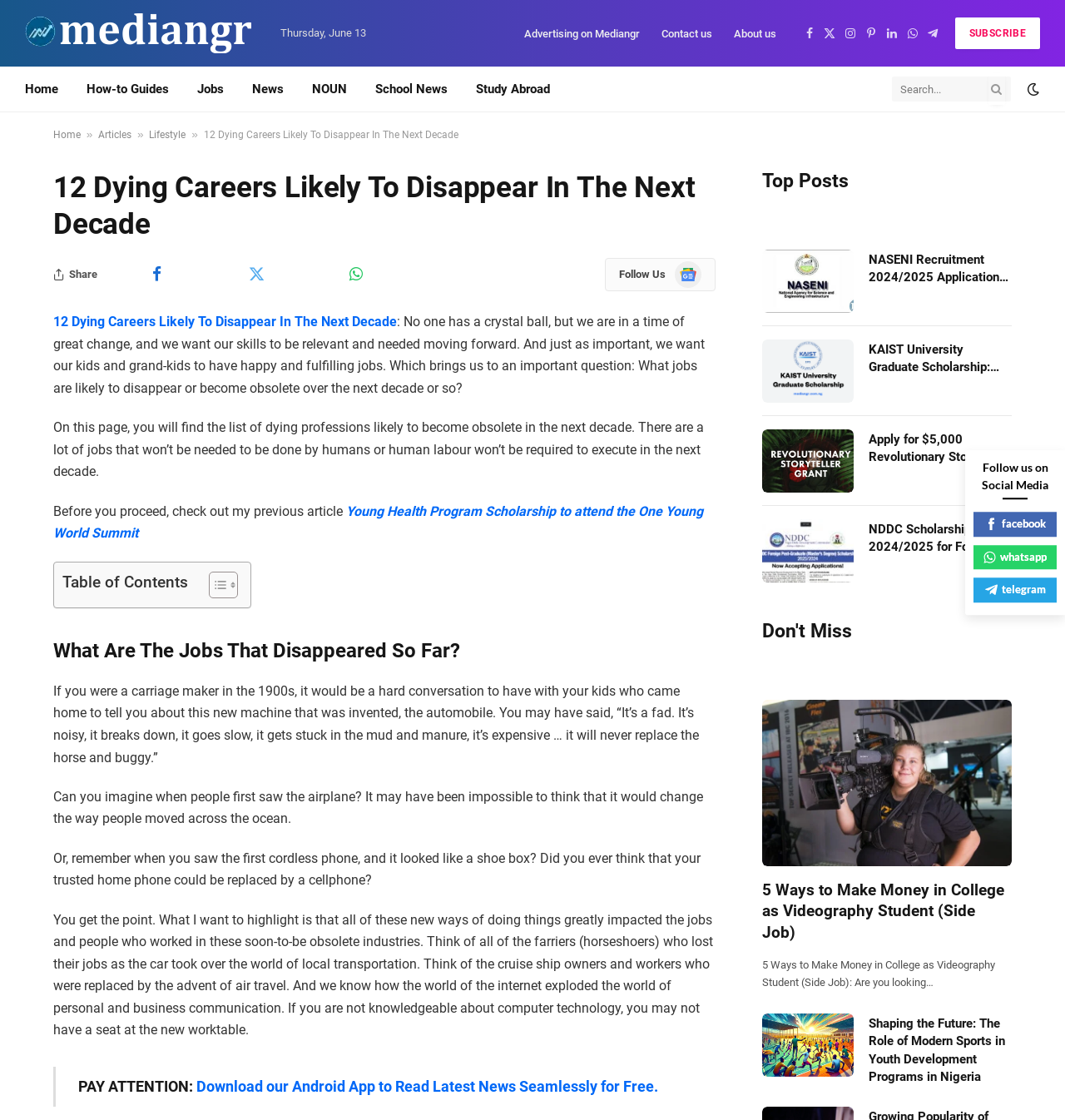Determine the coordinates of the bounding box that should be clicked to complete the instruction: "Read the article about dying careers". The coordinates should be represented by four float numbers between 0 and 1: [left, top, right, bottom].

[0.05, 0.28, 0.373, 0.294]